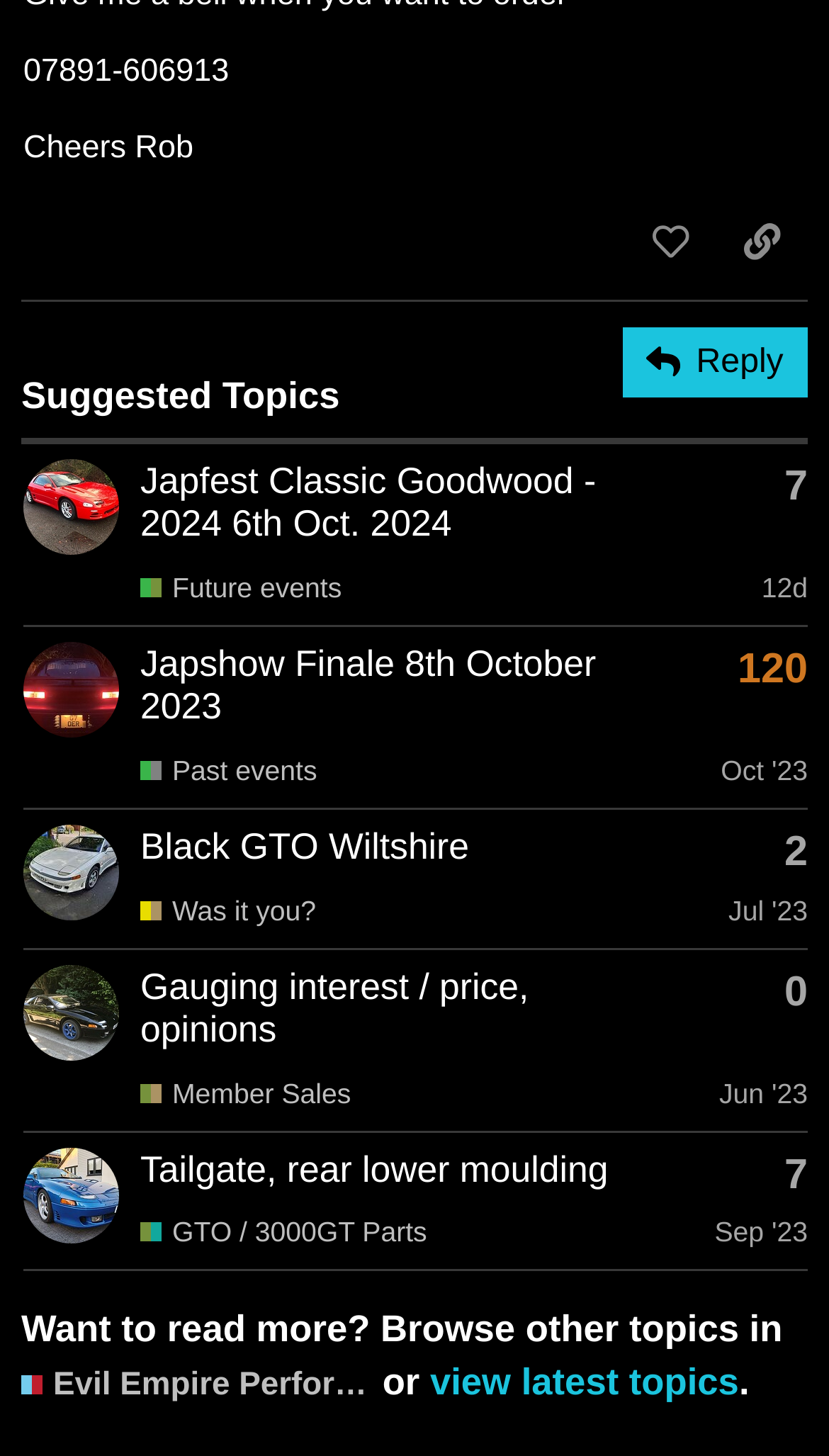Pinpoint the bounding box coordinates of the clickable element needed to complete the instruction: "reply". The coordinates should be provided as four float numbers between 0 and 1: [left, top, right, bottom].

[0.751, 0.224, 0.974, 0.274]